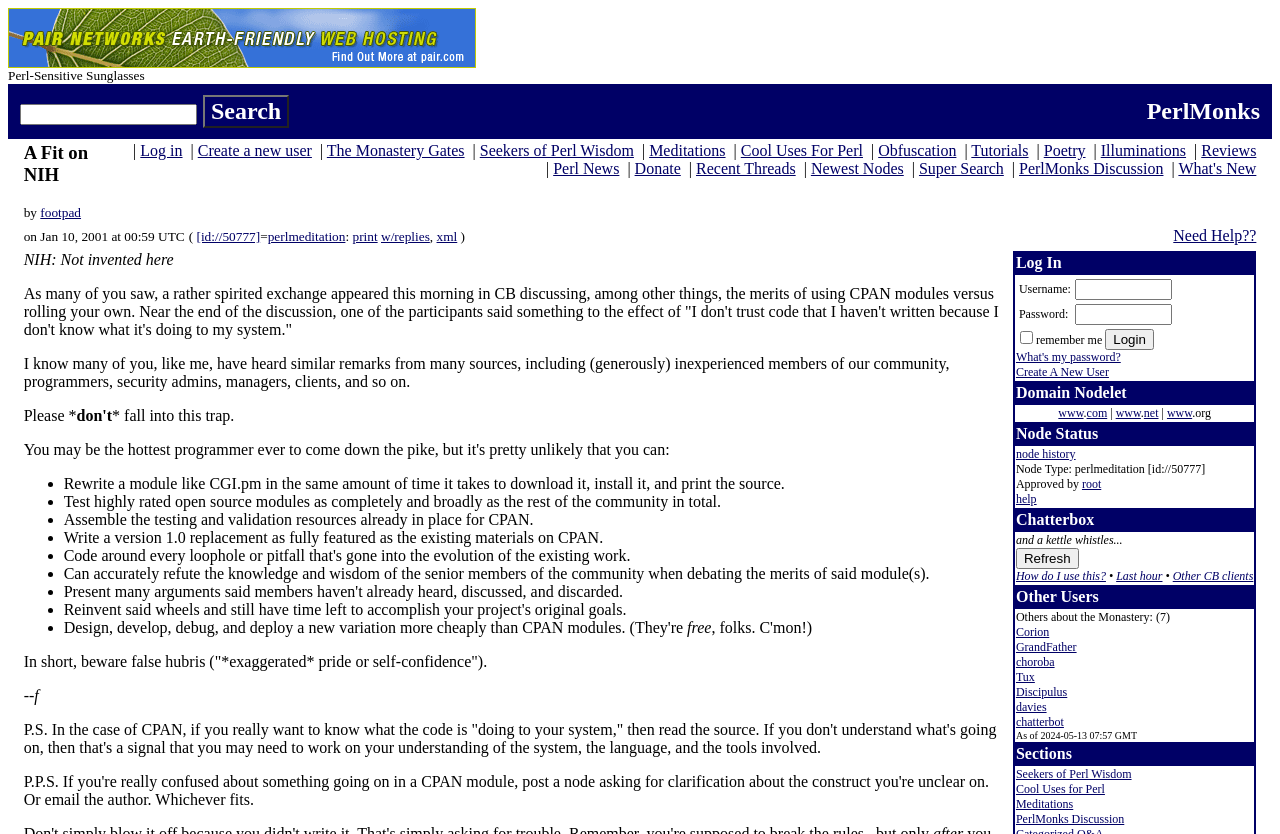Determine the bounding box of the UI component based on this description: "Cool Uses for Perl". The bounding box coordinates should be four float values between 0 and 1, i.e., [left, top, right, bottom].

[0.794, 0.937, 0.863, 0.954]